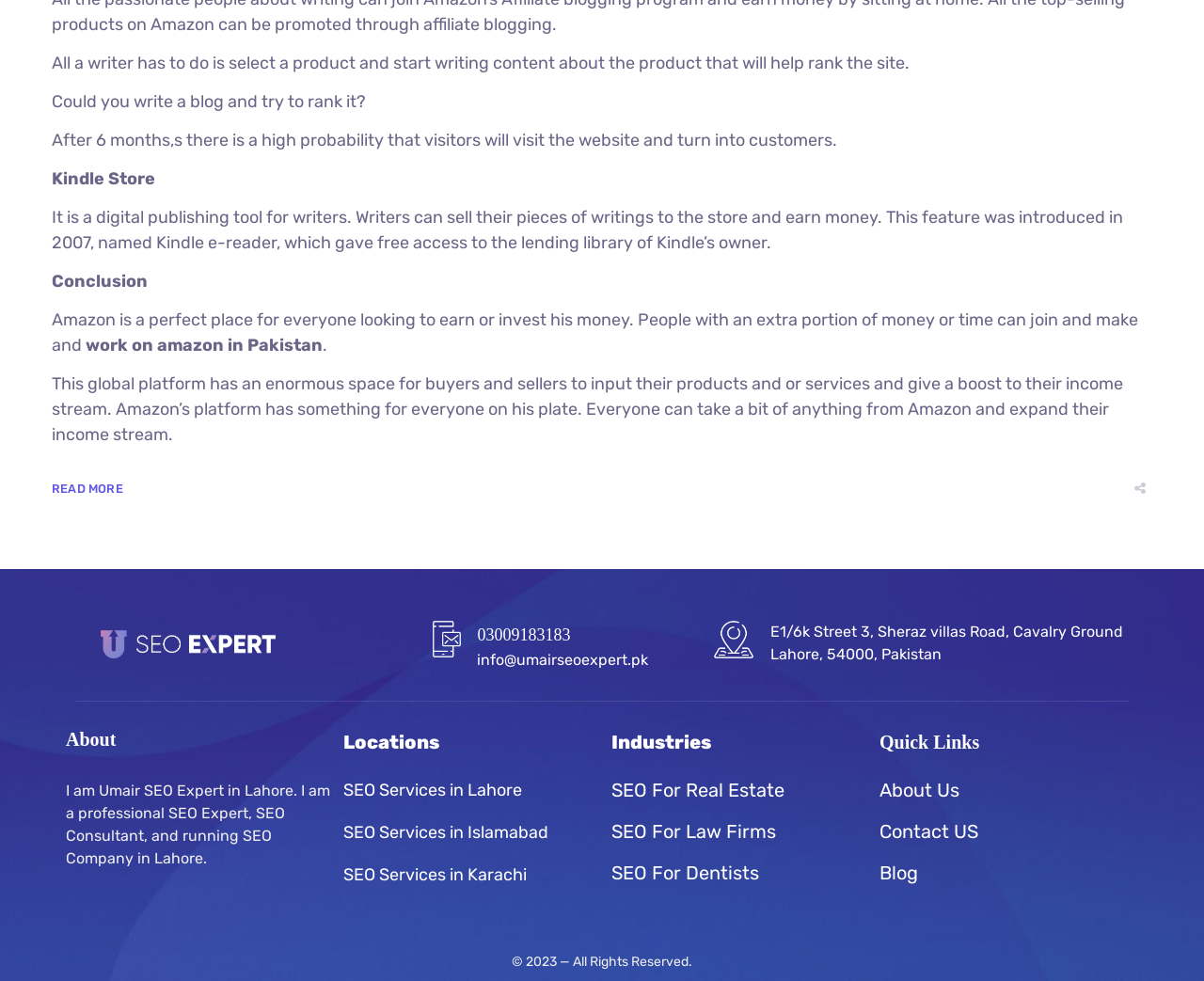Please specify the bounding box coordinates of the clickable region to carry out the following instruction: "Learn more about SEO Services in Lahore". The coordinates should be four float numbers between 0 and 1, in the format [left, top, right, bottom].

[0.285, 0.795, 0.434, 0.816]